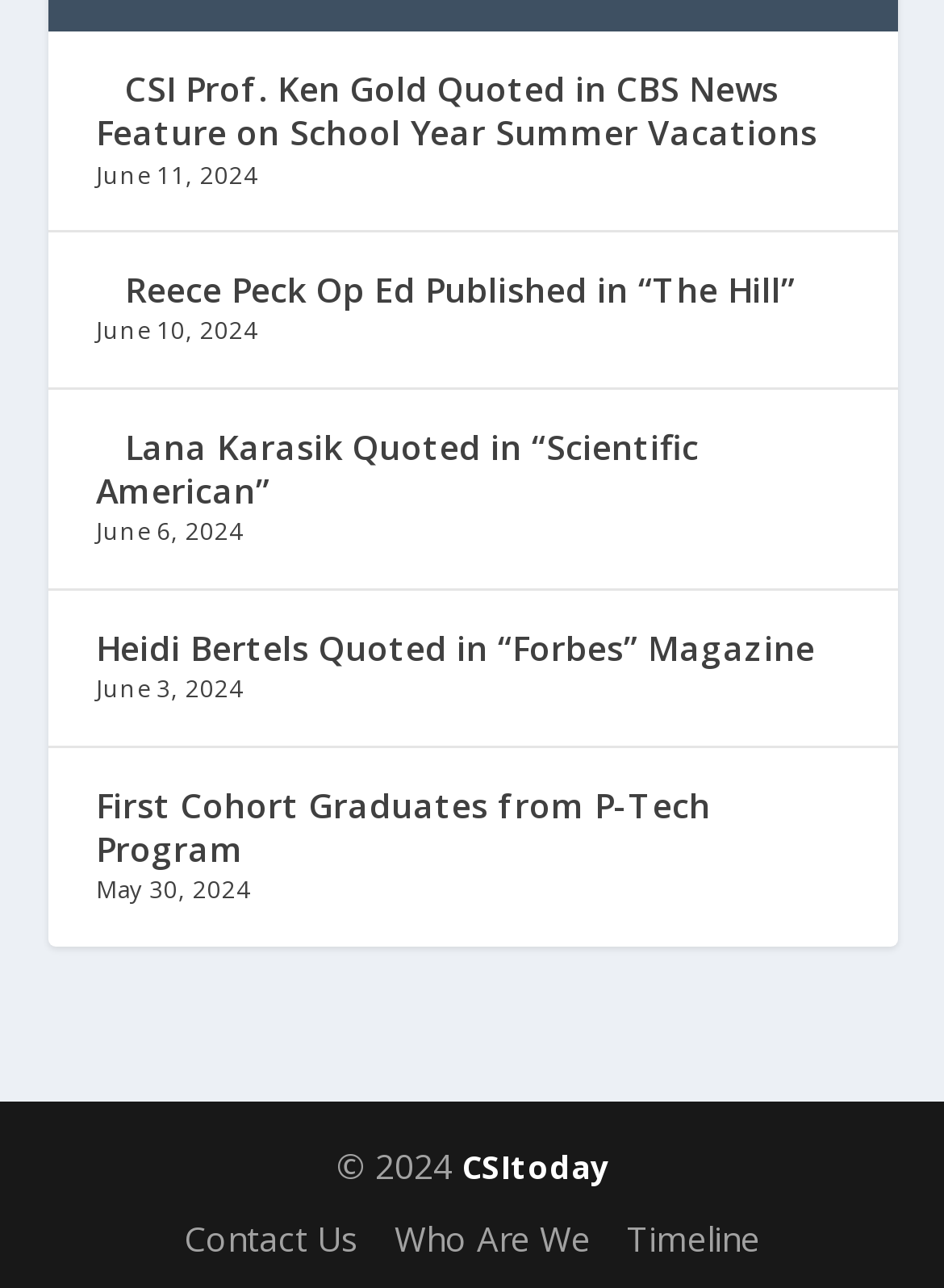What is the date of the news about Reece Peck?
Based on the visual details in the image, please answer the question thoroughly.

I found the link 'Reece Peck Op Ed Published in “The Hill”' and its corresponding time element, which contains the StaticText 'June 10, 2024'.